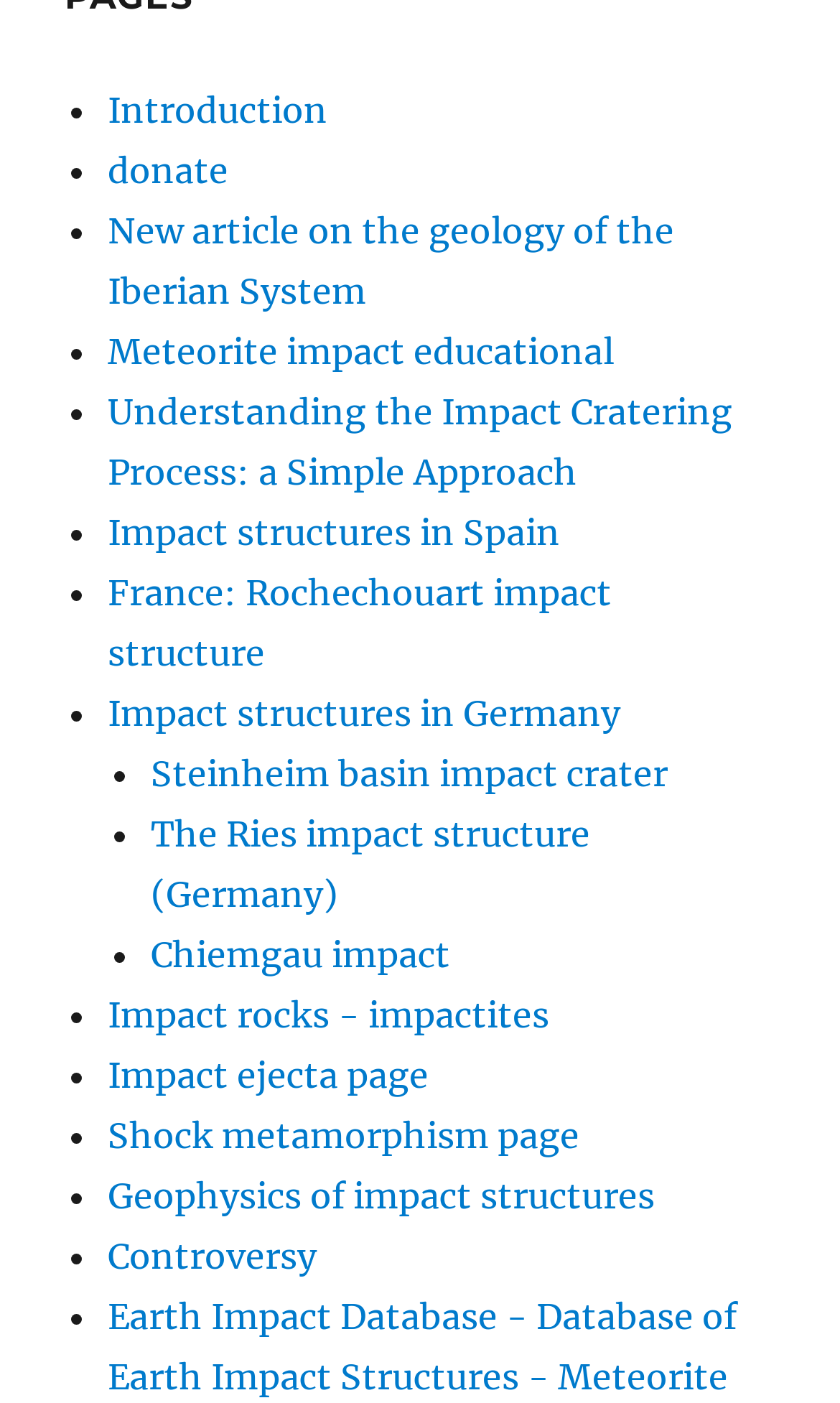Answer the question using only a single word or phrase: 
What is the first link on the webpage?

Introduction